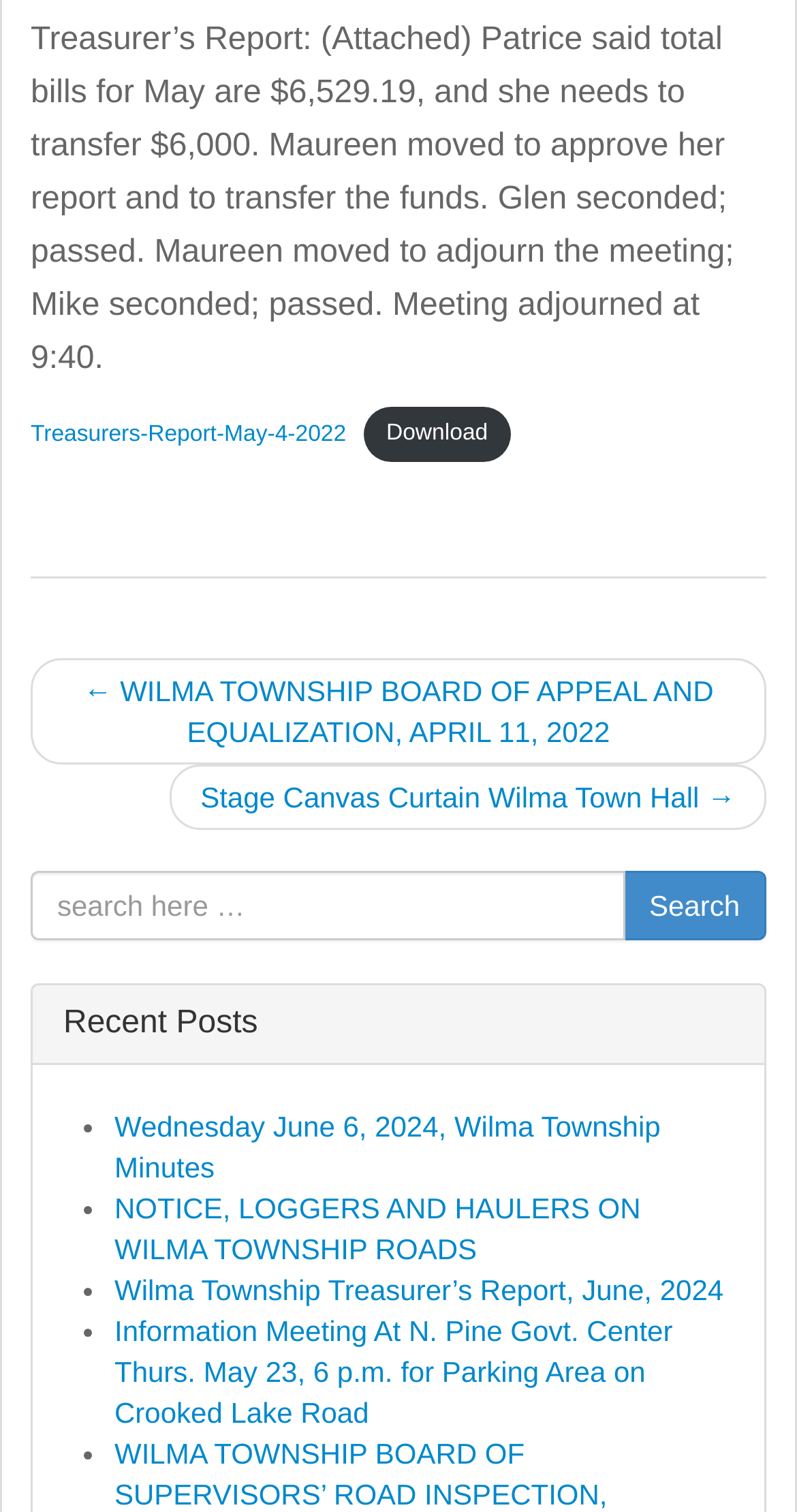Find the bounding box coordinates for the element that must be clicked to complete the instruction: "go to the previous post". The coordinates should be four float numbers between 0 and 1, indicated as [left, top, right, bottom].

[0.038, 0.435, 0.962, 0.506]